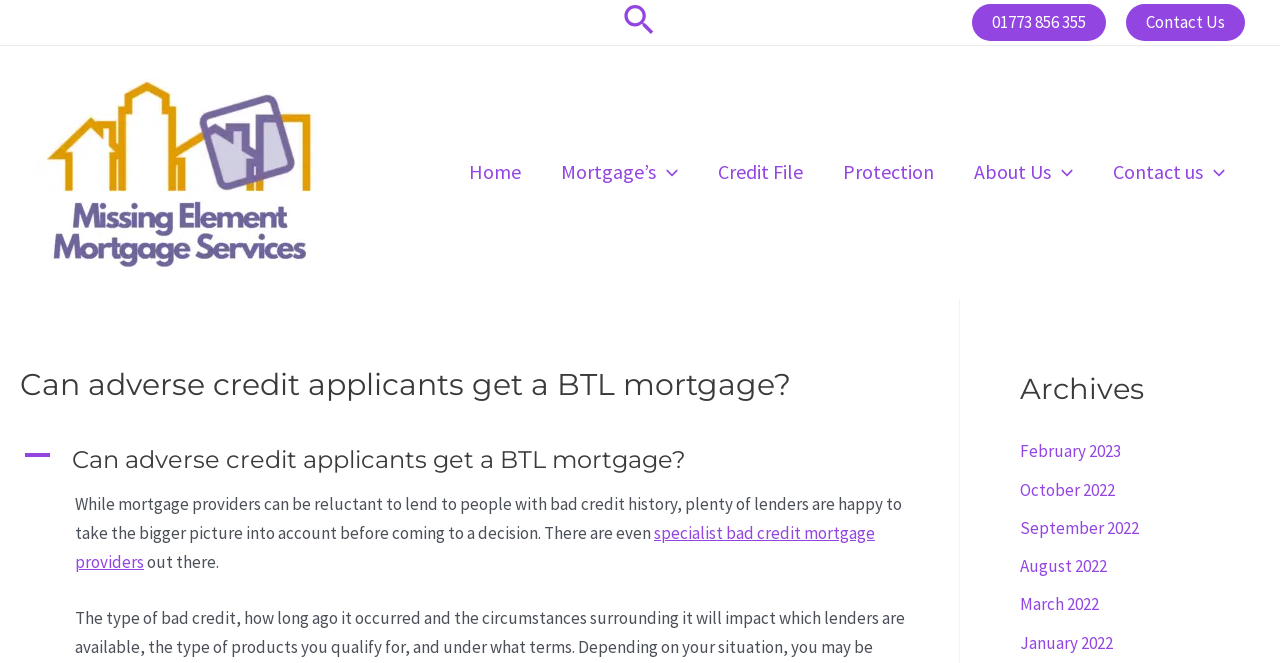Please identify the coordinates of the bounding box that should be clicked to fulfill this instruction: "Go to Home page".

[0.351, 0.237, 0.423, 0.282]